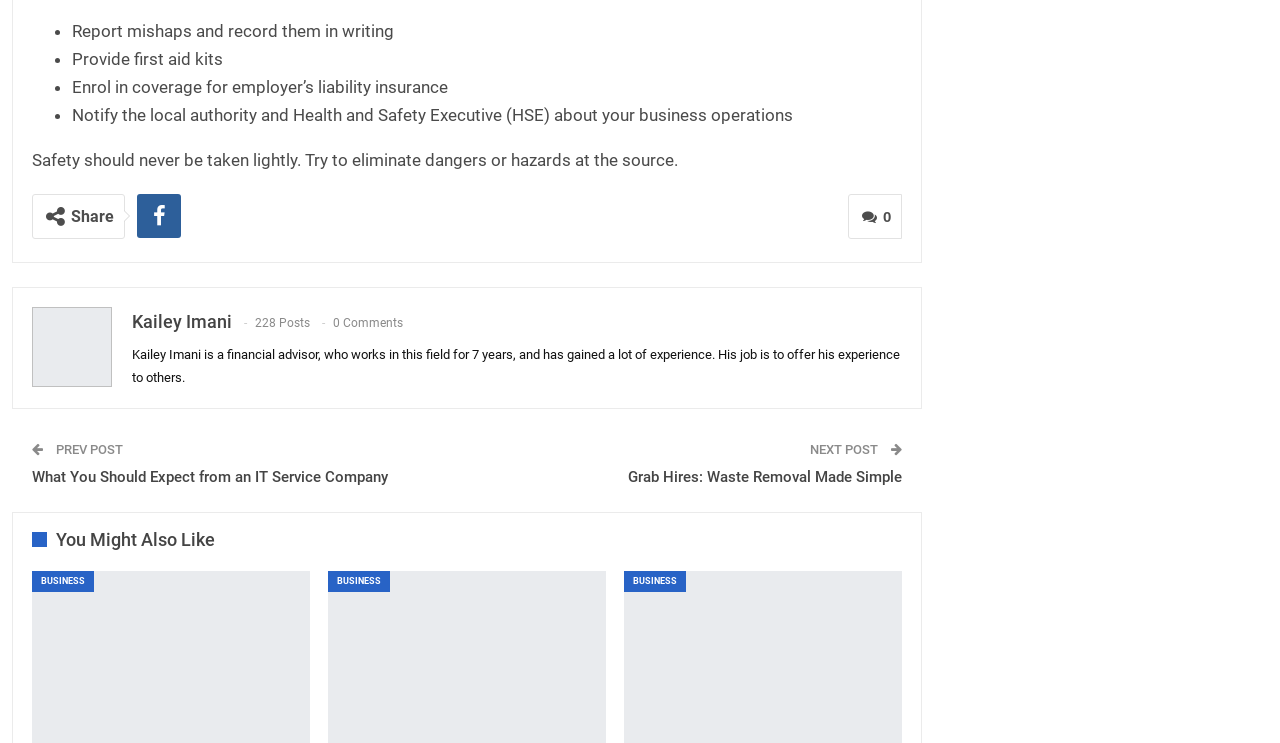Please identify the bounding box coordinates of the element that needs to be clicked to perform the following instruction: "Click on the business category".

[0.025, 0.768, 0.073, 0.796]